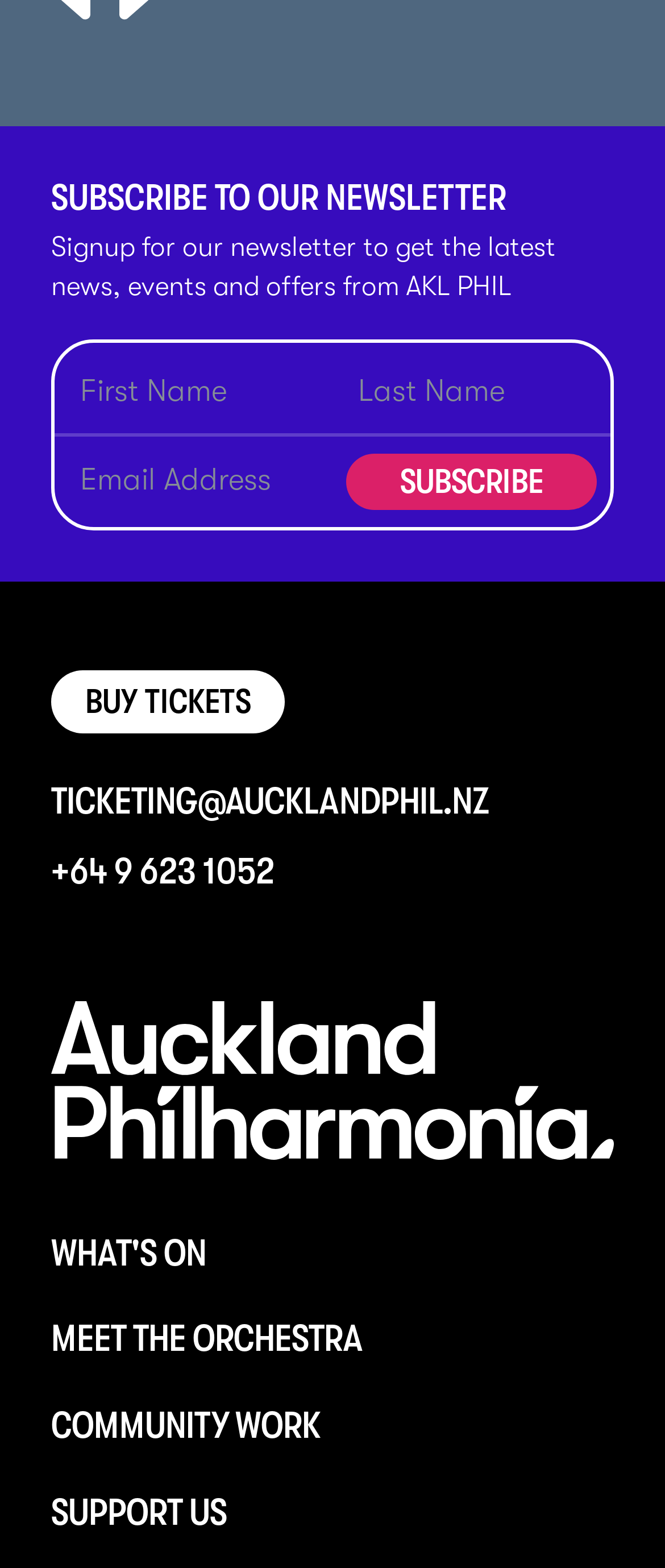Answer the question below with a single word or a brief phrase: 
How many ways are there to contact the organization?

3